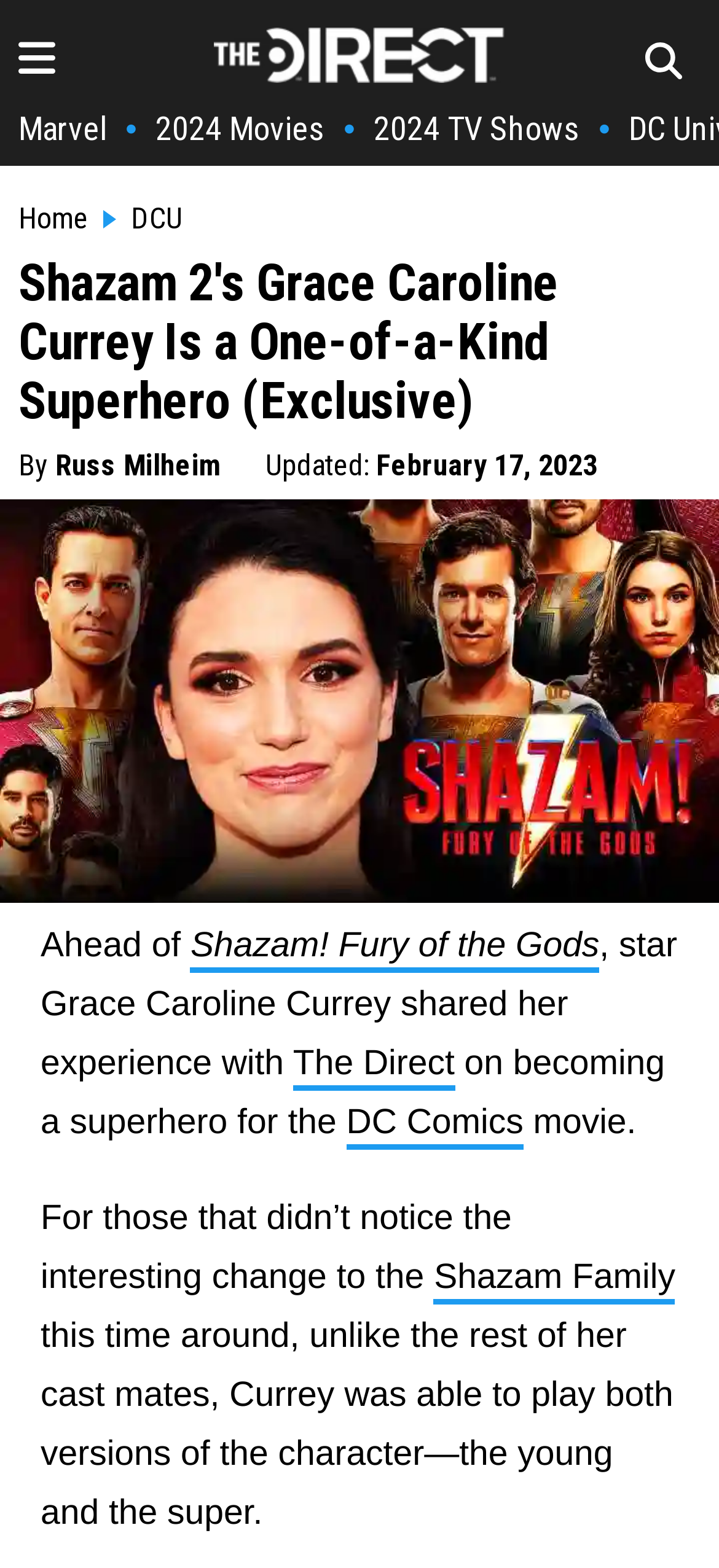Predict the bounding box coordinates of the UI element that matches this description: "Products". The coordinates should be in the format [left, top, right, bottom] with each value between 0 and 1.

None